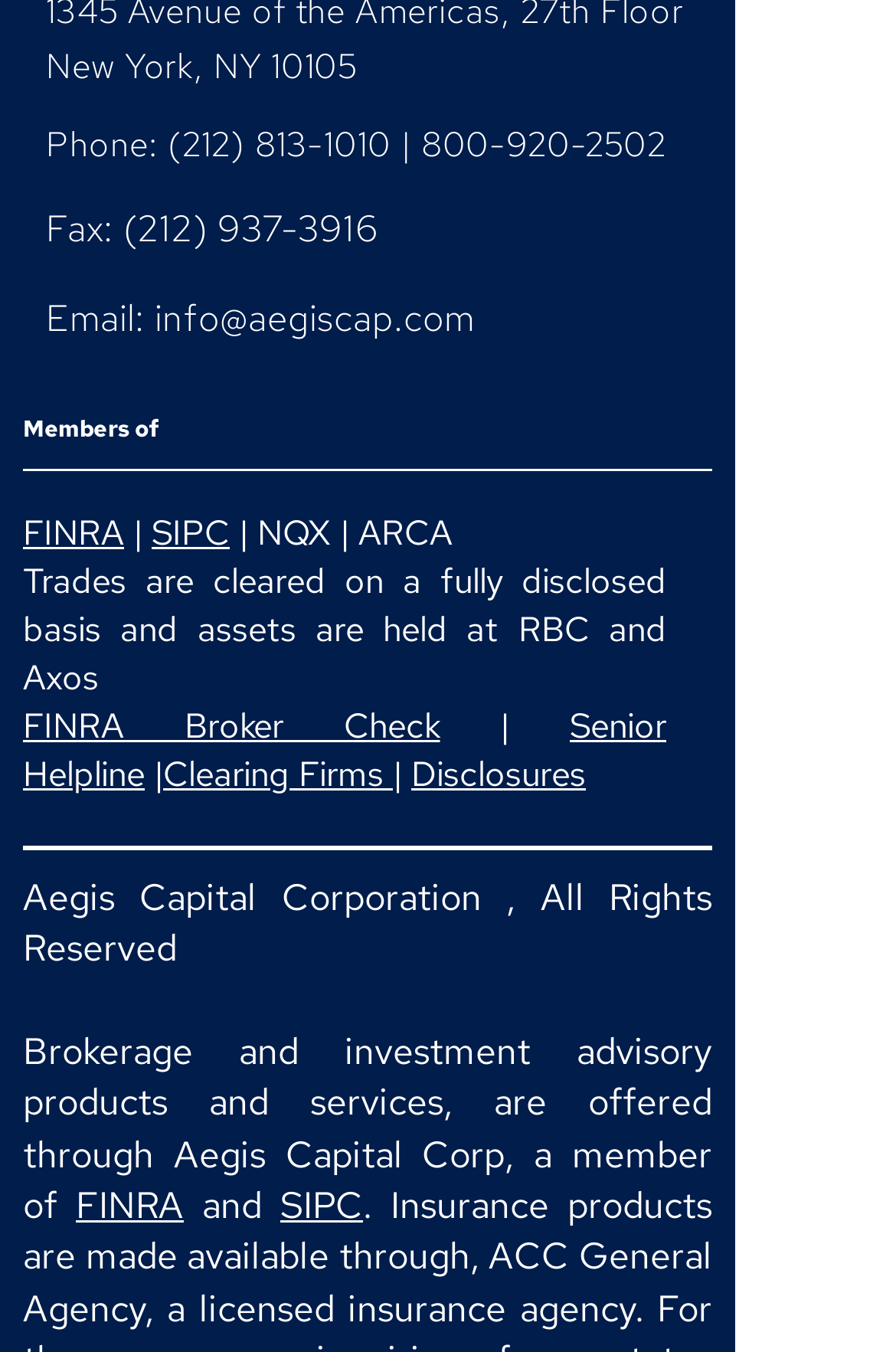Show the bounding box coordinates of the element that should be clicked to complete the task: "Check FINRA Broker Check".

[0.026, 0.52, 0.491, 0.554]